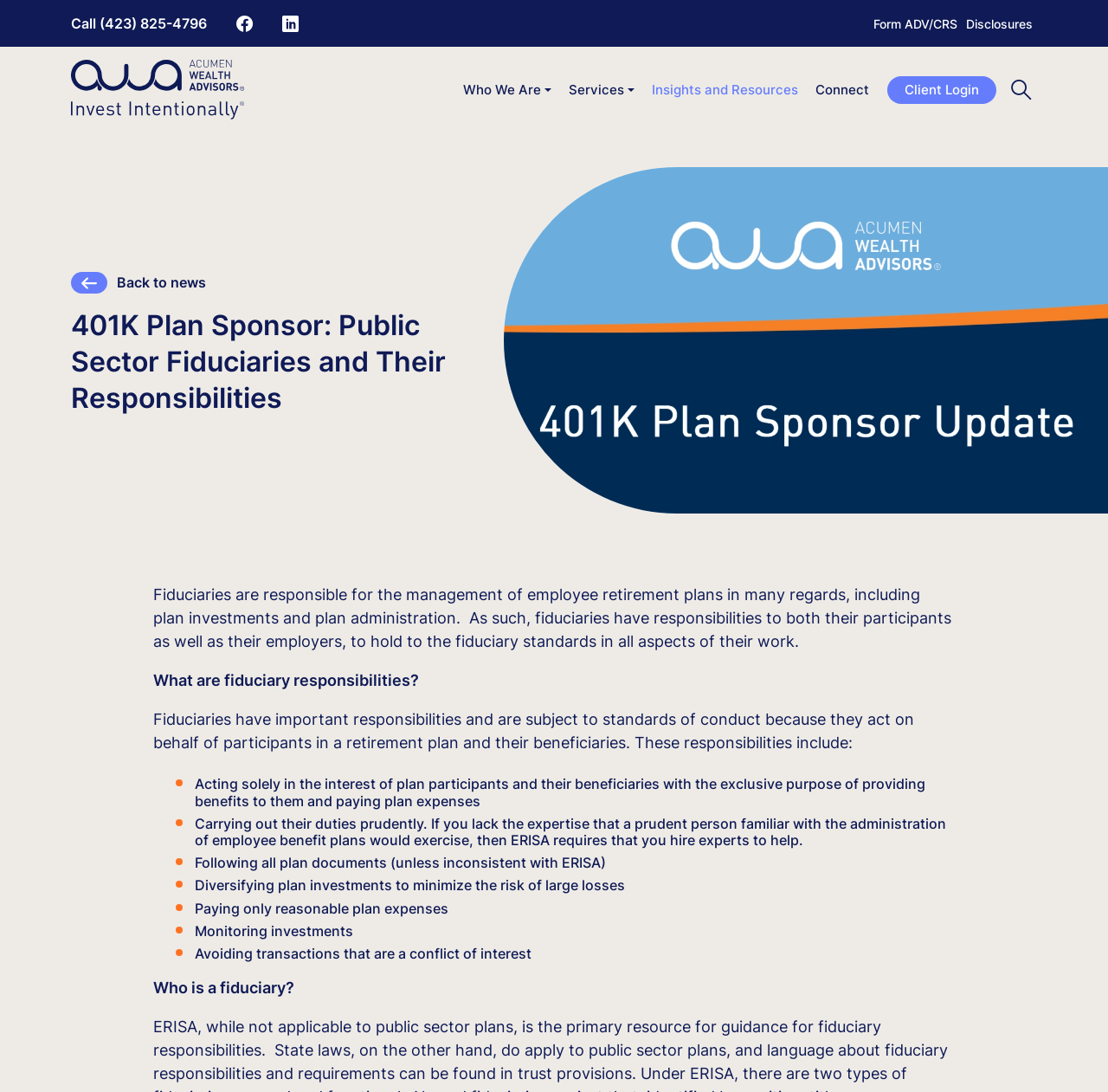Identify the bounding box coordinates of the section that should be clicked to achieve the task described: "View the client login page".

[0.801, 0.07, 0.899, 0.095]